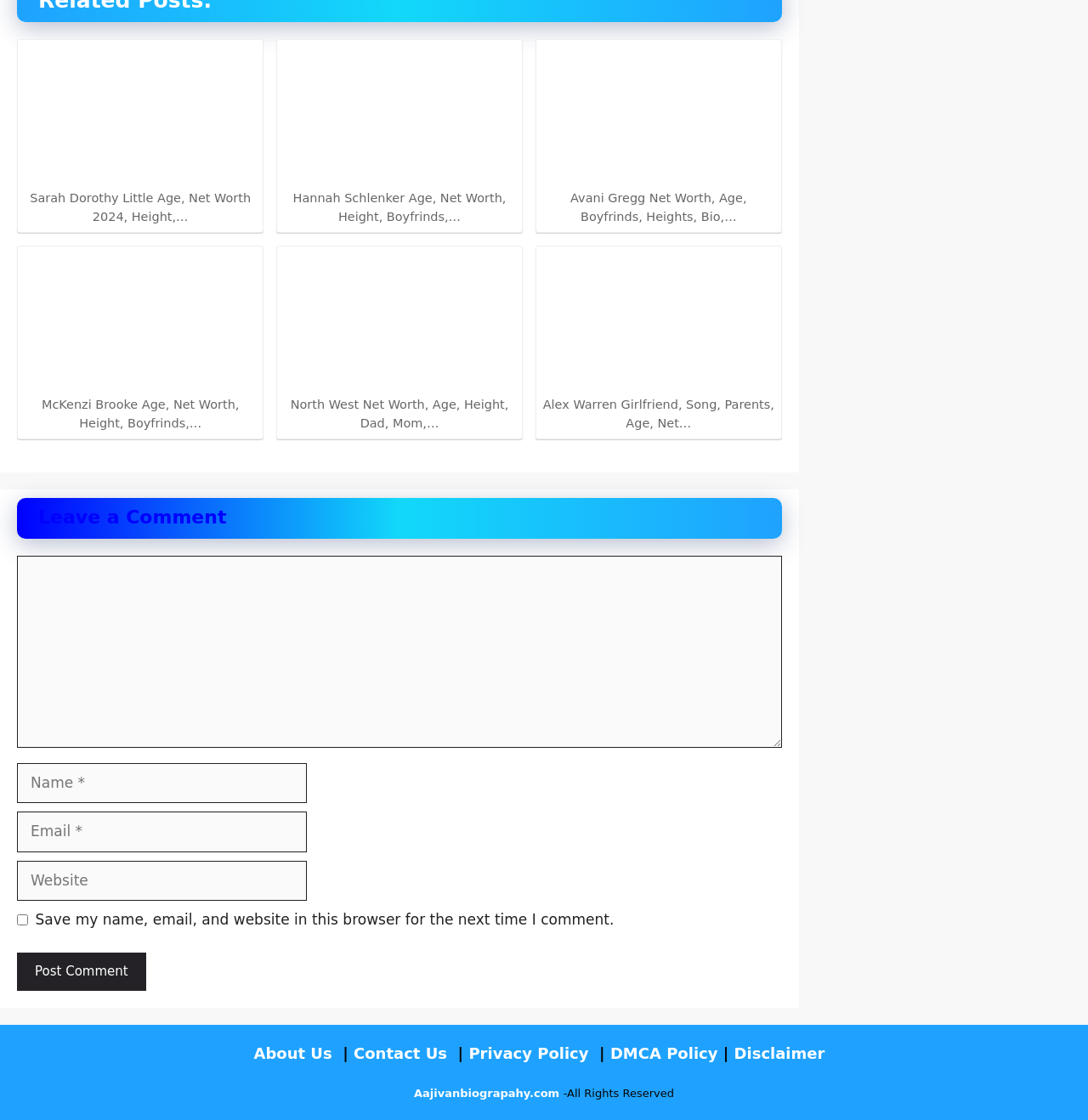What type of information is provided about each person?
Based on the image, answer the question with a single word or brief phrase.

Age, Net Worth, Height